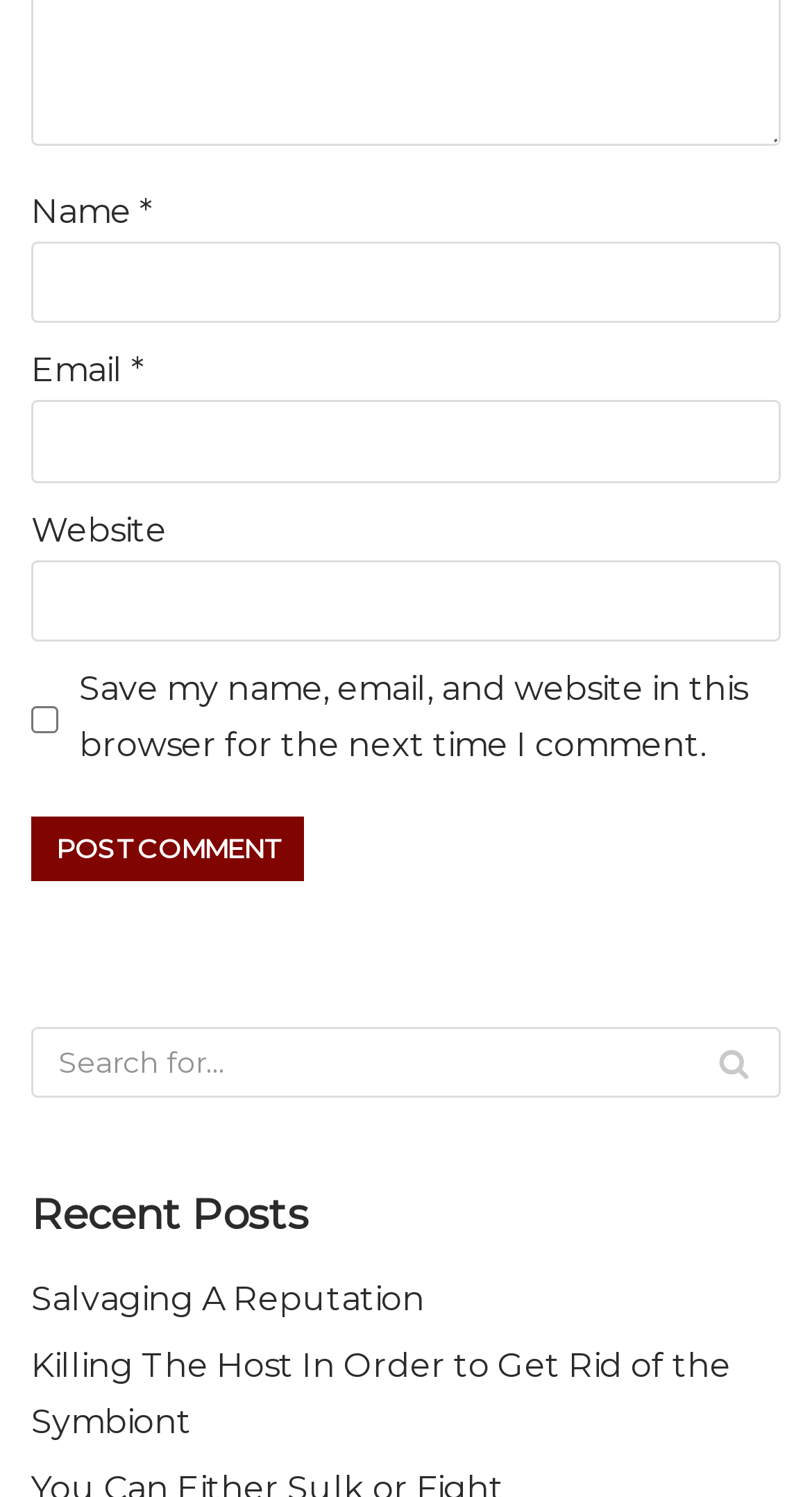What is the text on the button below the text boxes?
Based on the image, give a concise answer in the form of a single word or short phrase.

Post Comment